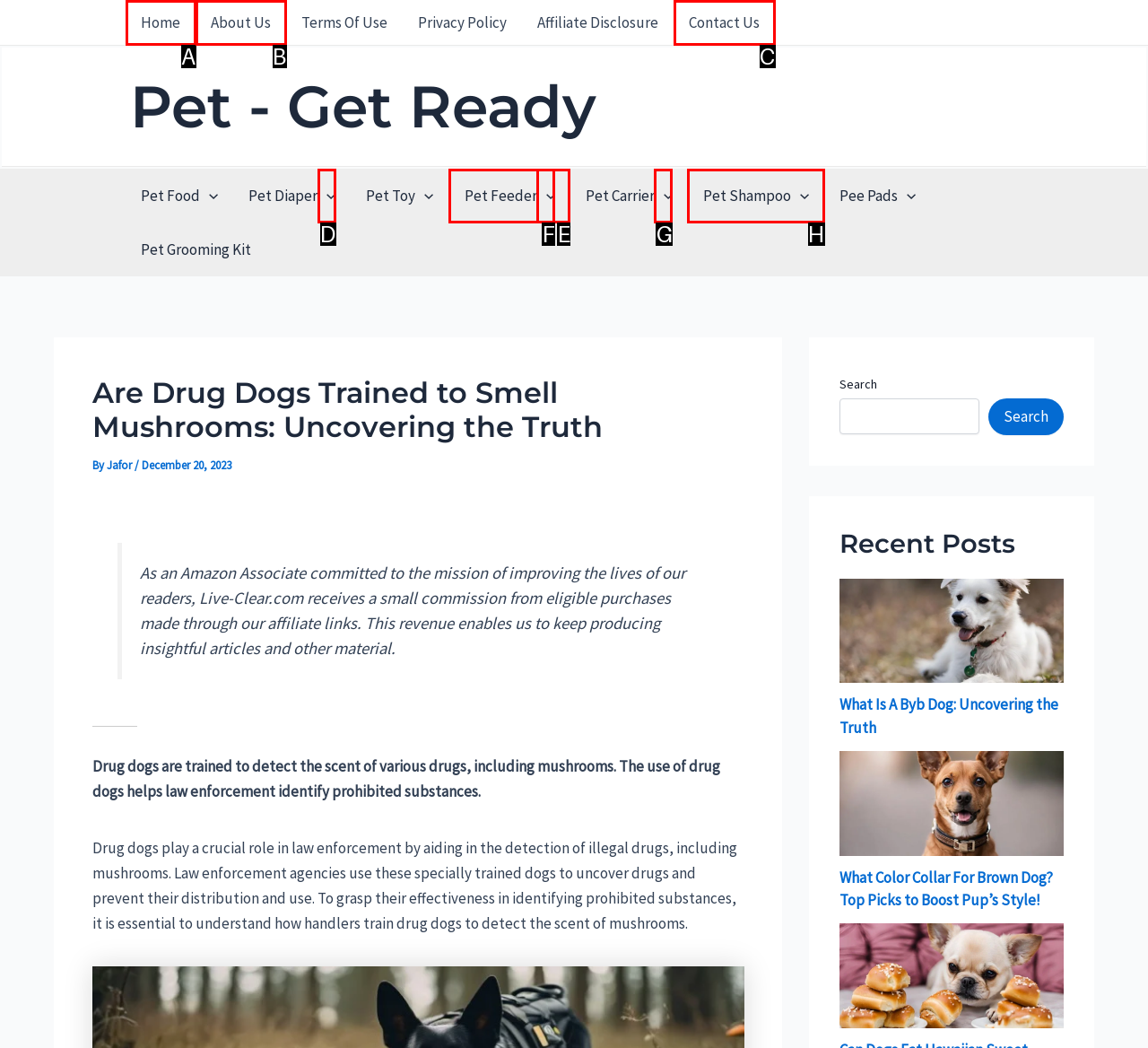Tell me which one HTML element I should click to complete the following task: Click the 'Contact Us' link
Answer with the option's letter from the given choices directly.

C